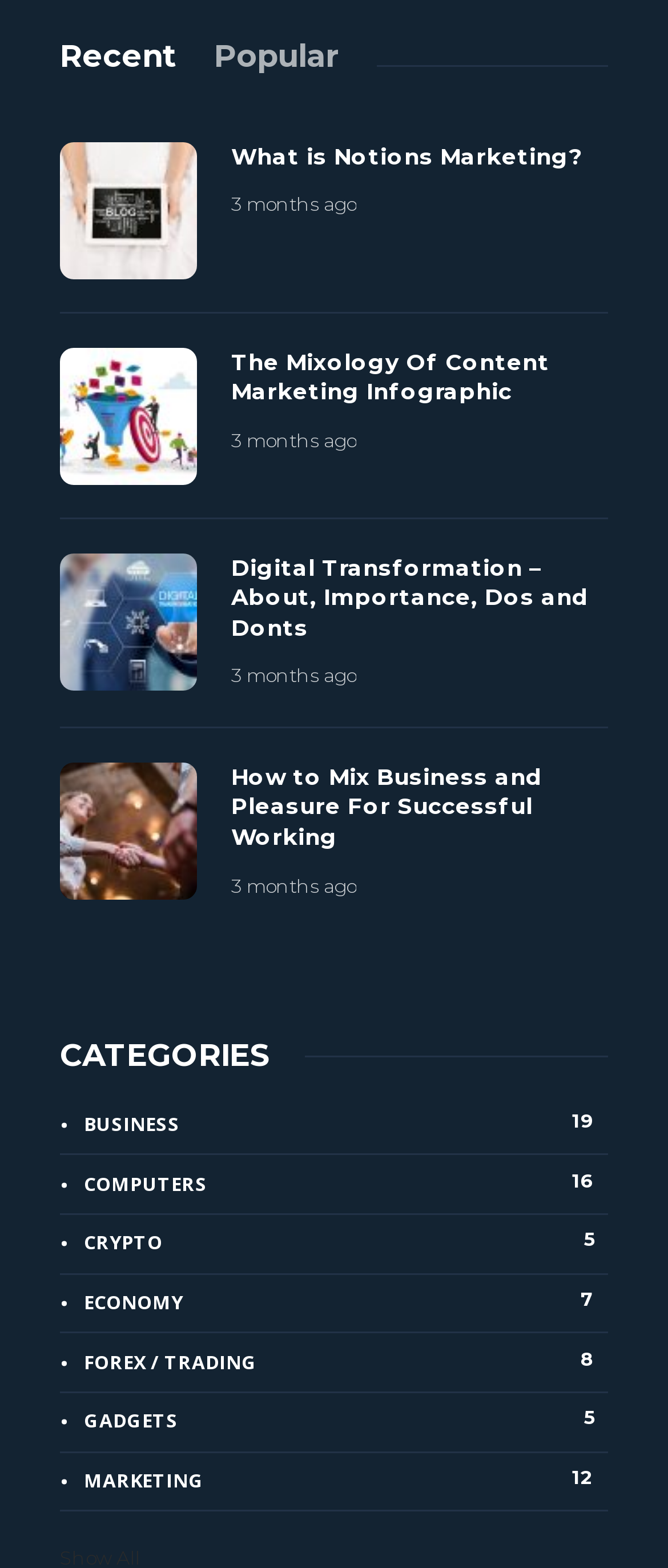Specify the bounding box coordinates of the area to click in order to execute this command: 'Read 'The Mixology Of Content Marketing Infographic' article'. The coordinates should consist of four float numbers ranging from 0 to 1, and should be formatted as [left, top, right, bottom].

[0.346, 0.221, 0.91, 0.26]